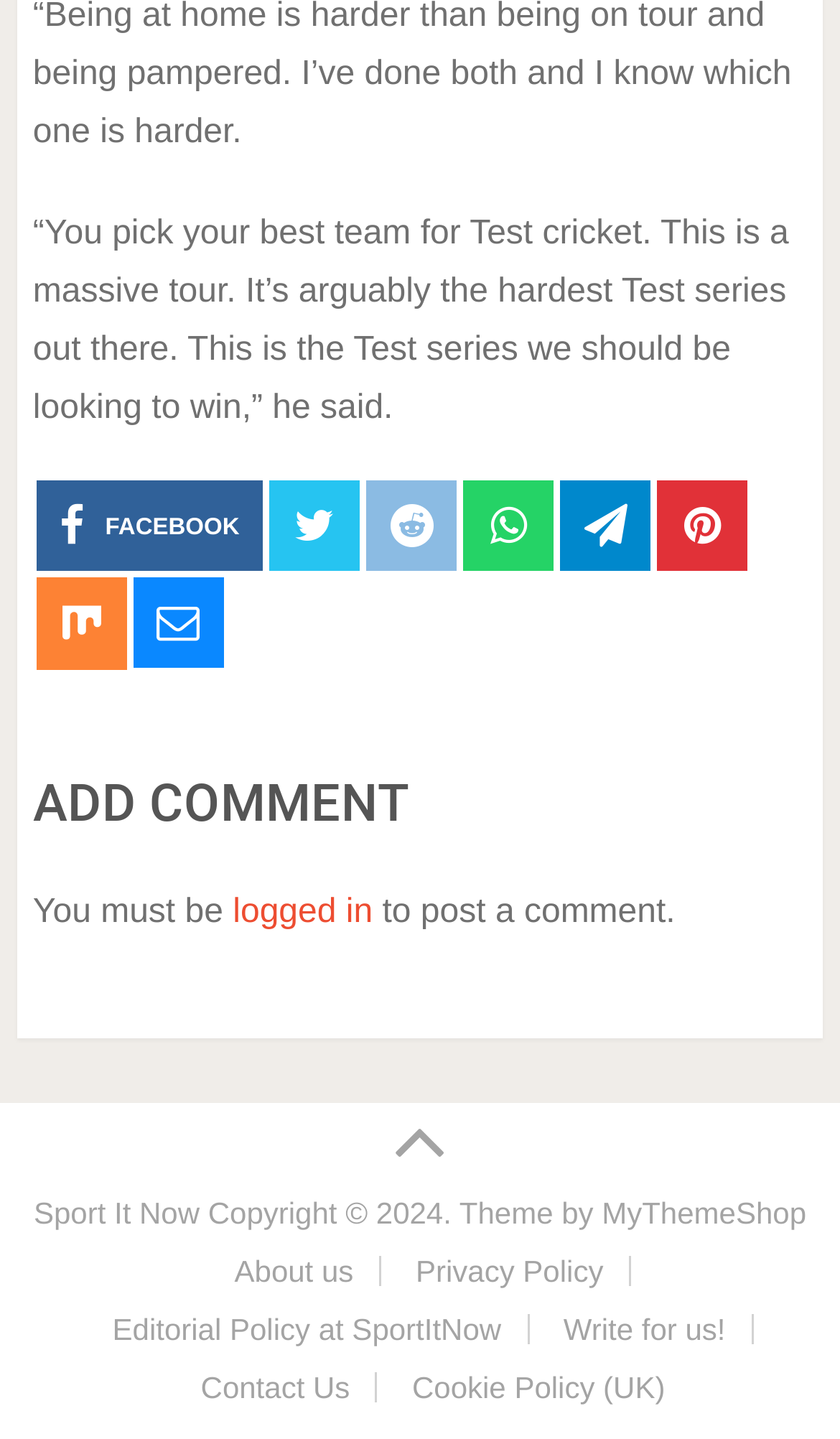Provide the bounding box coordinates of the HTML element this sentence describes: "MyThemeShop". The bounding box coordinates consist of four float numbers between 0 and 1, i.e., [left, top, right, bottom].

[0.716, 0.831, 0.96, 0.855]